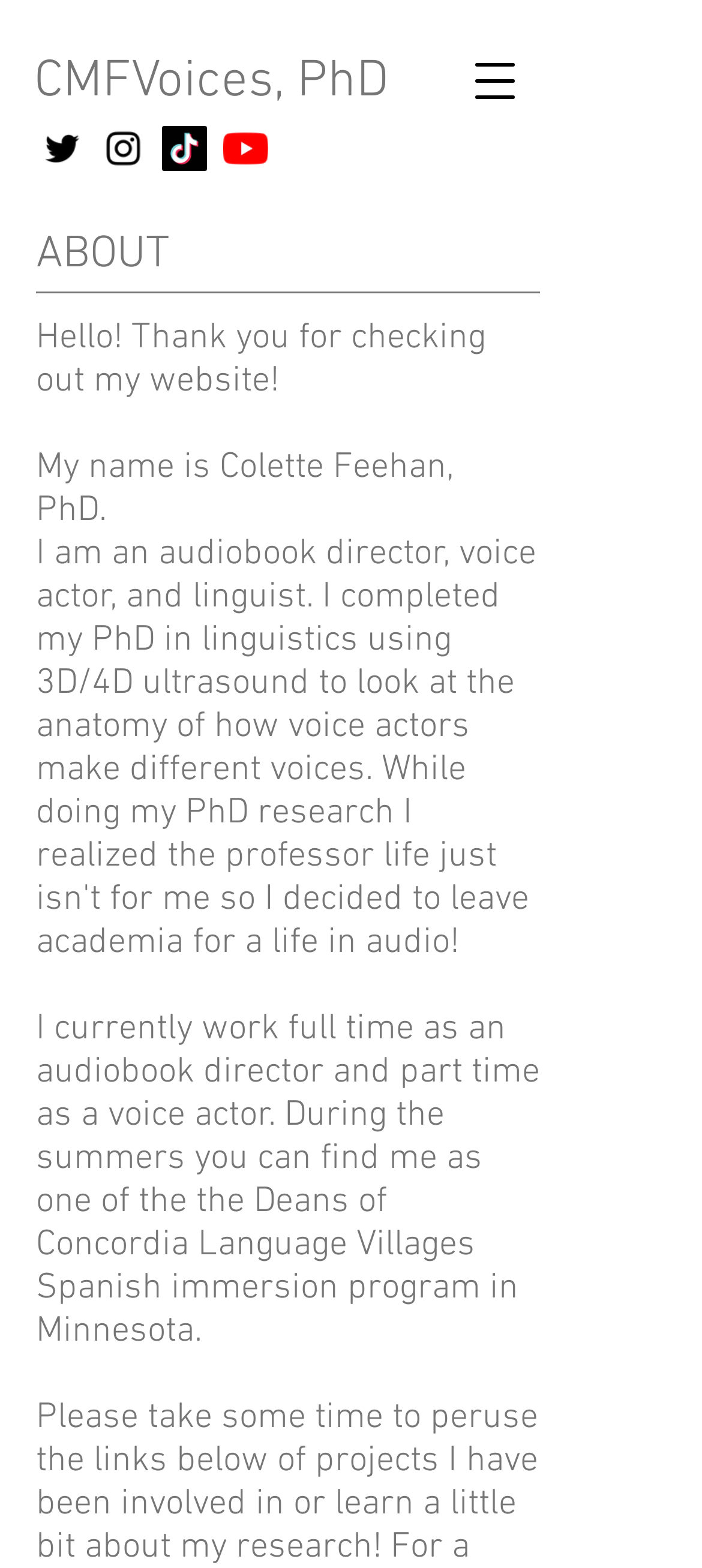What is the profession of the website owner?
Please use the image to provide a one-word or short phrase answer.

Audiobook director and voice actor